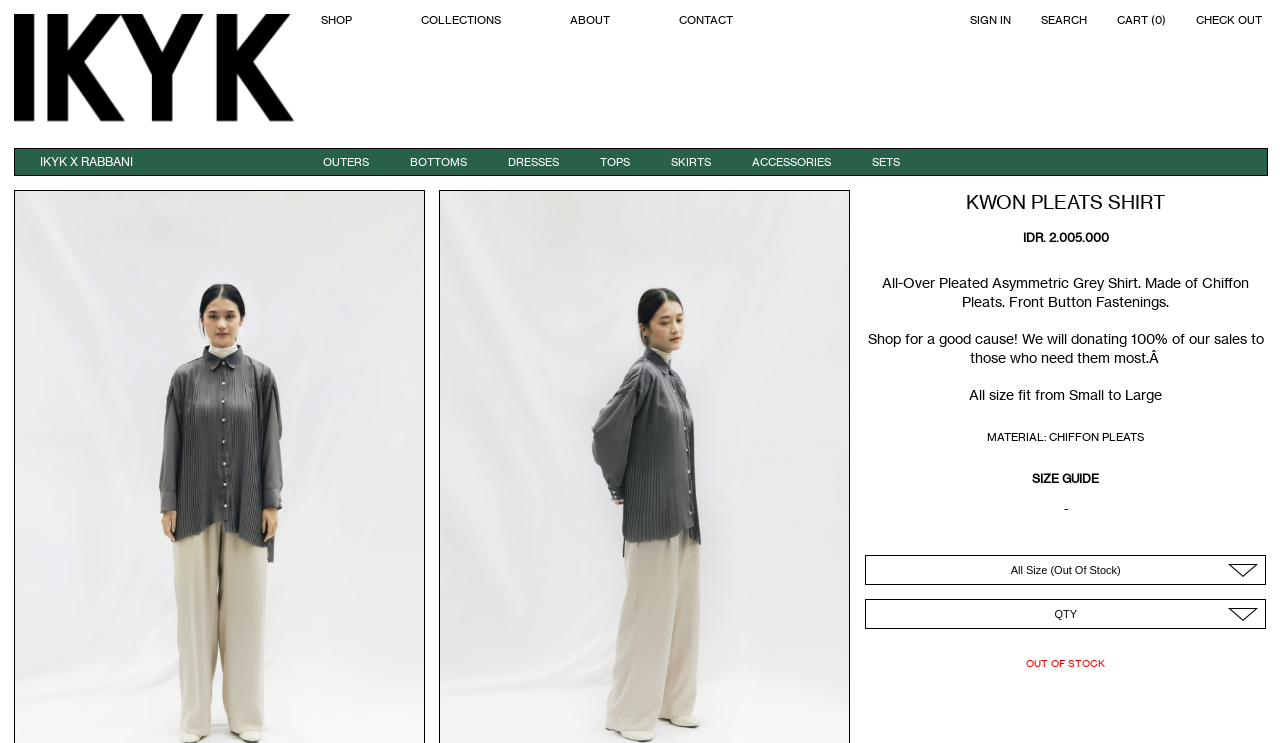Pinpoint the bounding box coordinates of the element to be clicked to execute the instruction: "Click on SHOP".

[0.223, 0.019, 0.298, 0.036]